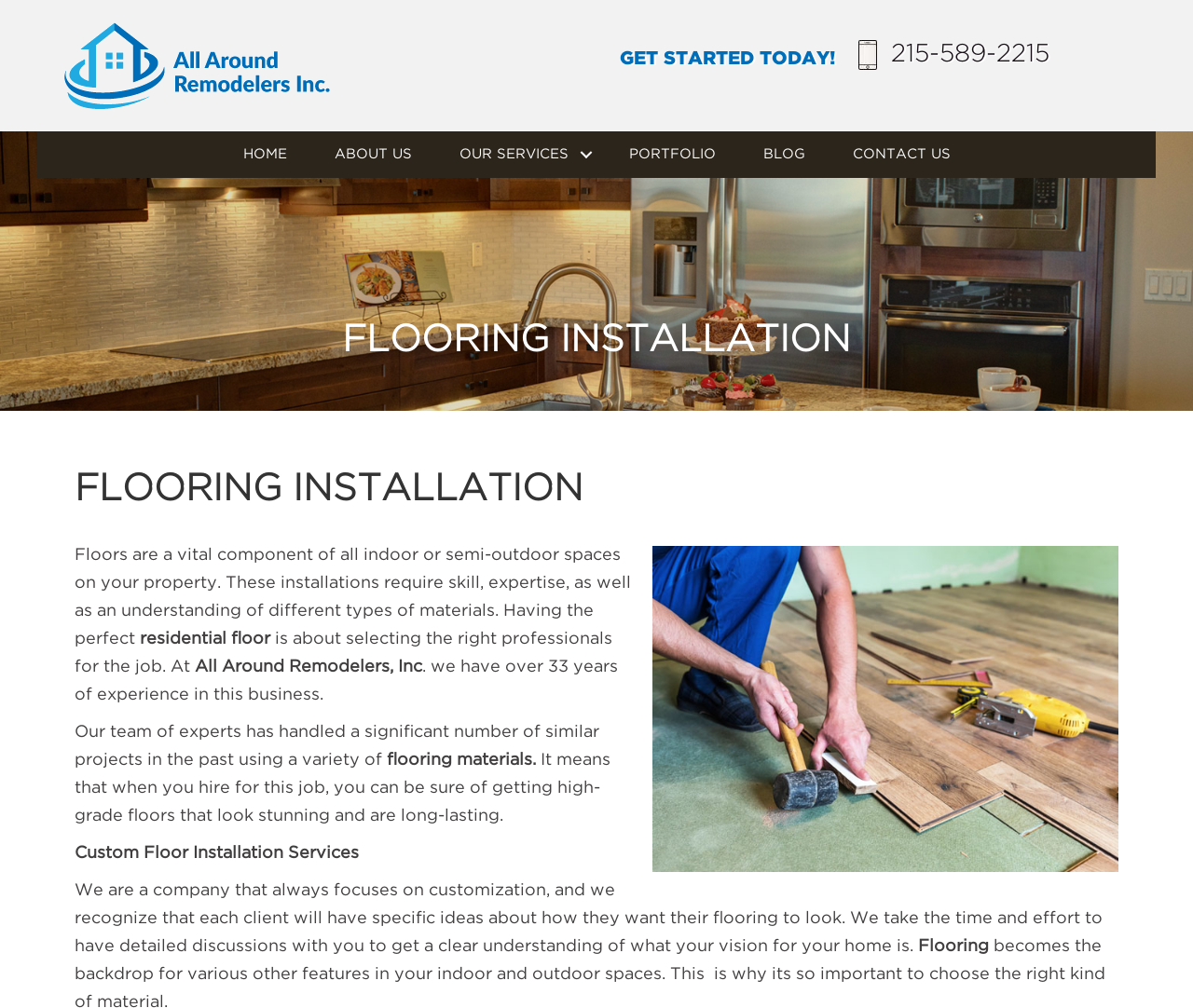What type of projects has the company handled in the past?
Examine the image and give a concise answer in one word or a short phrase.

similar projects